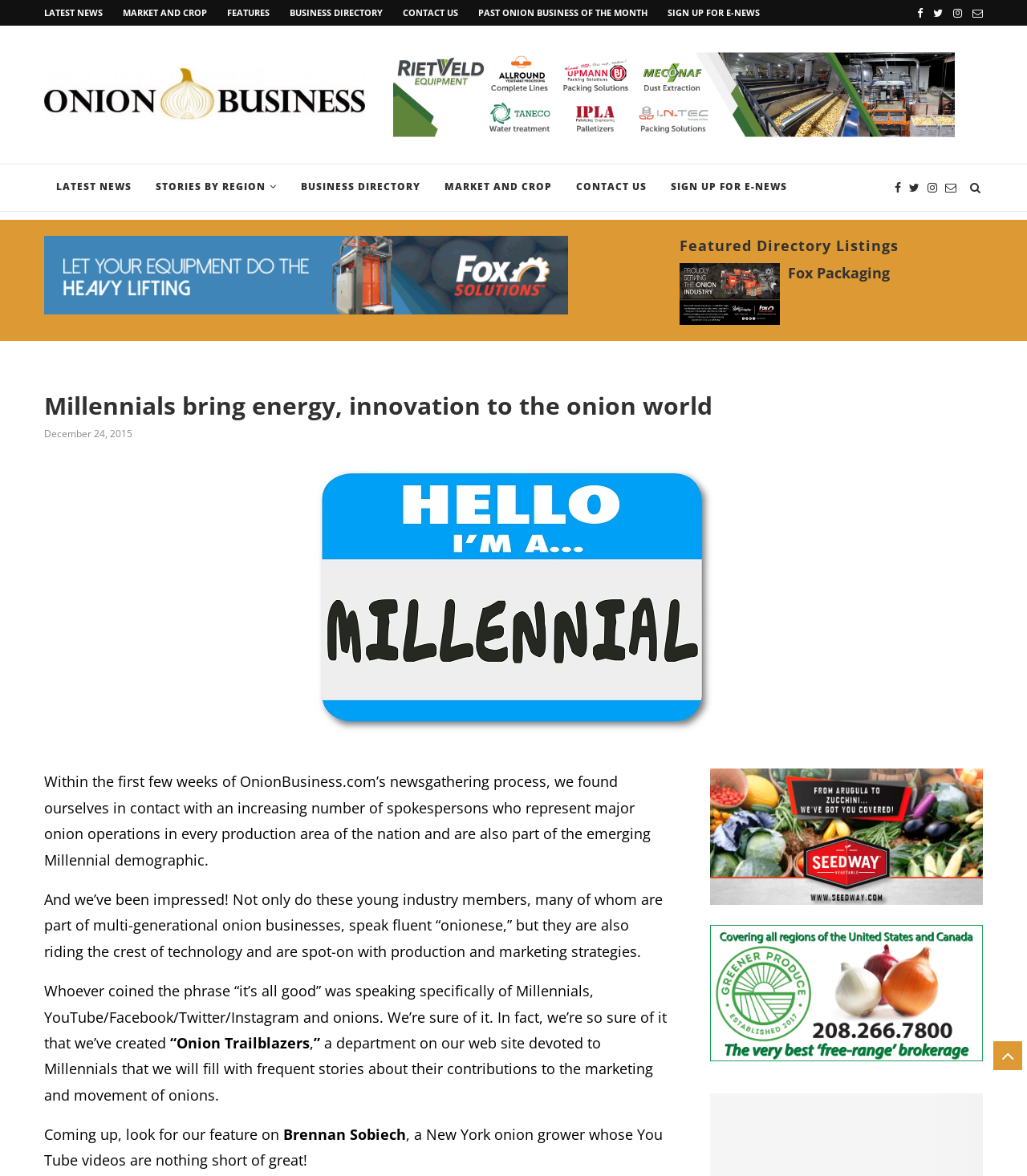Determine the bounding box coordinates for the element that should be clicked to follow this instruction: "Visit 4Easysoft Screen Recorder 1.0.30 Website". The coordinates should be given as four float numbers between 0 and 1, in the format [left, top, right, bottom].

None